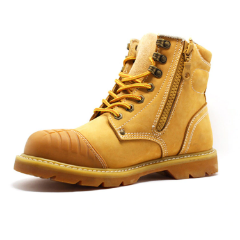Break down the image into a detailed narrative.

This image showcases a pair of durable brown Goodyear Welt Safety Work Boots. Designed for optimal protection and comfort, these boots feature a sturdy leather exterior with a reinforced toe for added safety. The intricate lacing system and side zipper provide a secure fit while allowing for easy wear. The rugged sole is engineered for enhanced traction, making them ideal for various work environments. Perfect for those who require reliability and style, these boots combine functionality with a professional look.